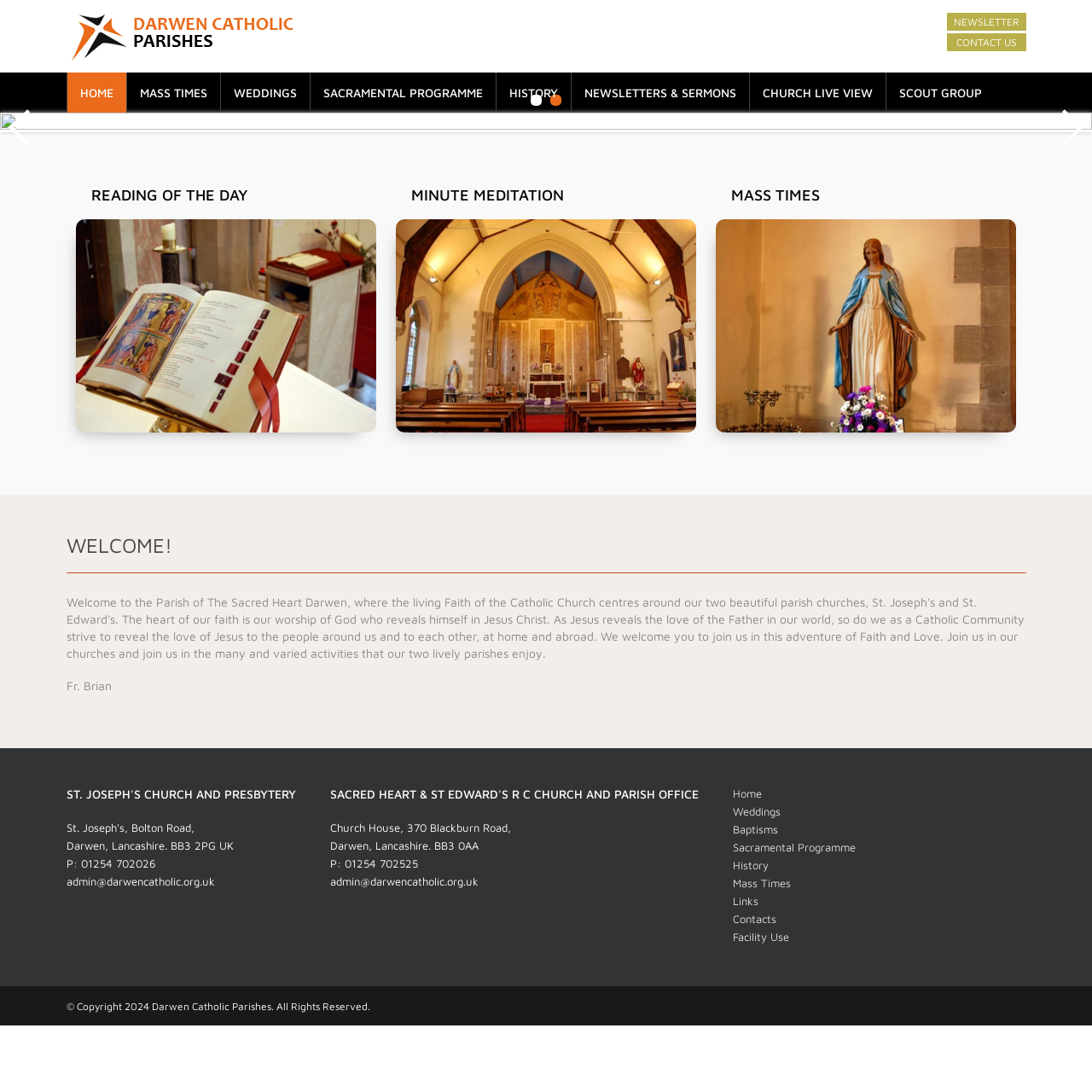What is the copyright year mentioned at the bottom of the page?
Refer to the image and provide a detailed answer to the question.

I found the copyright information at the bottom of the page and it mentions the year '2024'.